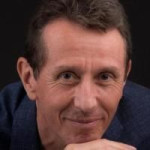Give a detailed account of the visual content in the image.

This image features an individual with a warm smile and a friendly expression, dressed in a dark blazer. The person appears to be engaged and approachable, emphasizing a professional yet personable demeanor. This image likely accompanies a profile or section related to the "Team" at Duke Engineering Entrepreneurship, specifically highlighting the individual's credentials and role within the organization. This specific profile could be related to a member contributing to the fields of engineering, innovation, or entrepreneurship at Duke University.